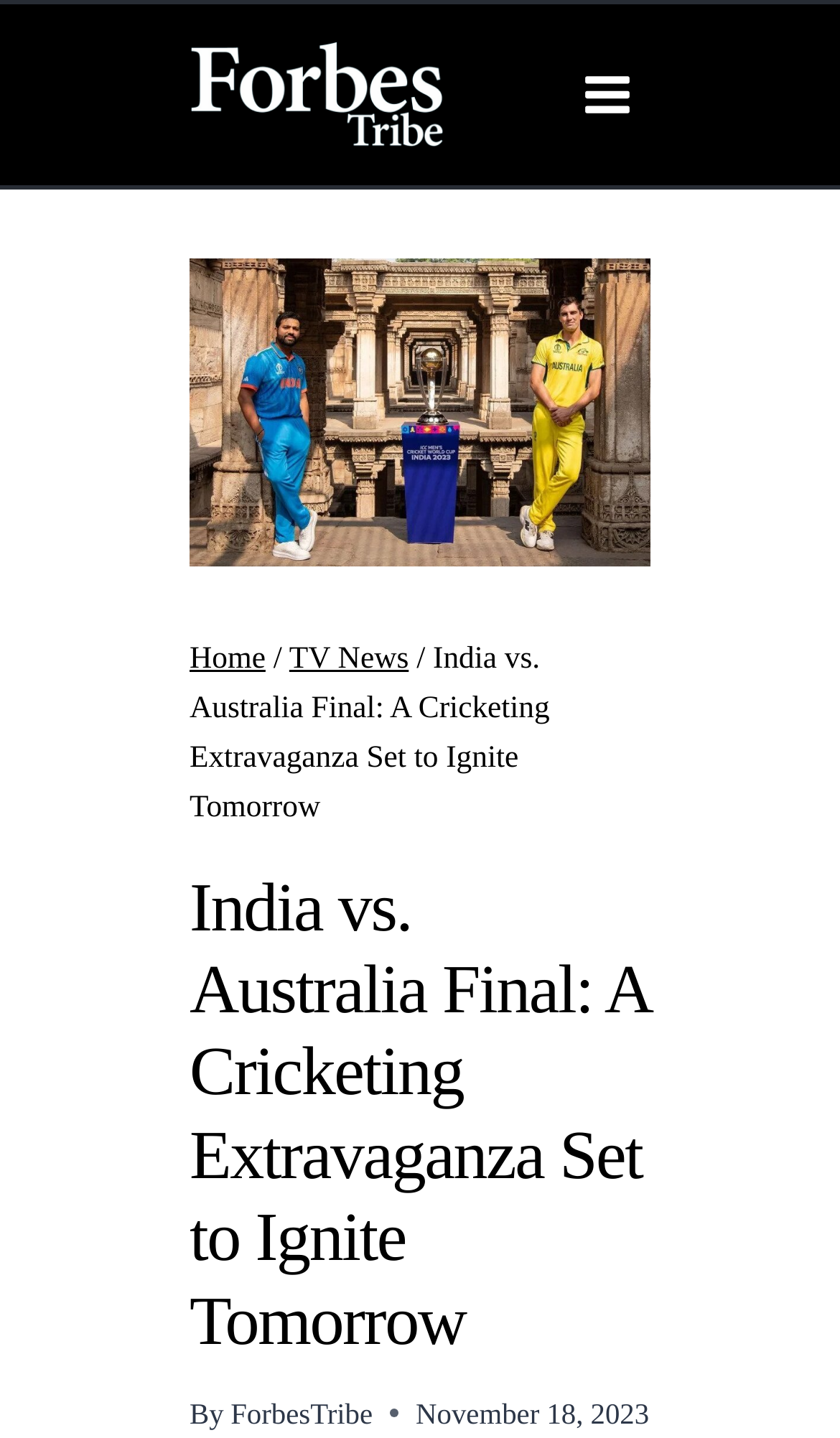Answer with a single word or phrase: 
When was this article published?

November 18, 2023